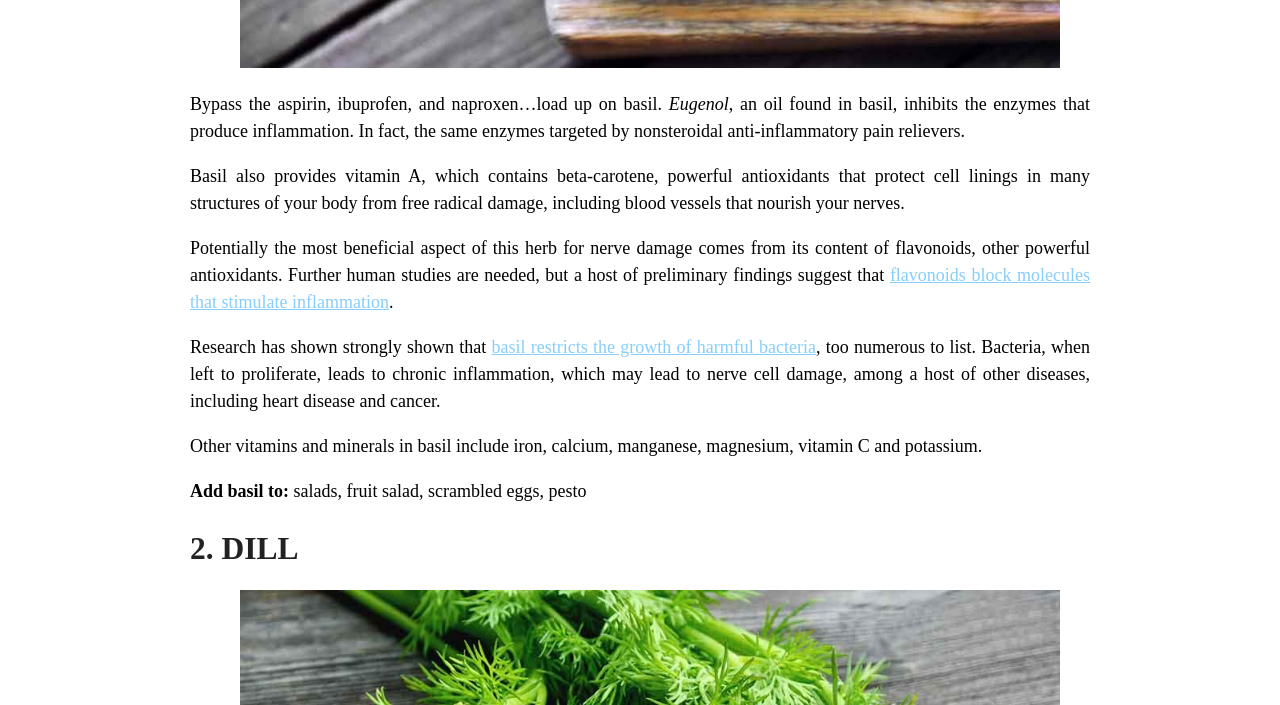Provide a one-word or short-phrase response to the question:
What is Eugenol?

An oil found in basil